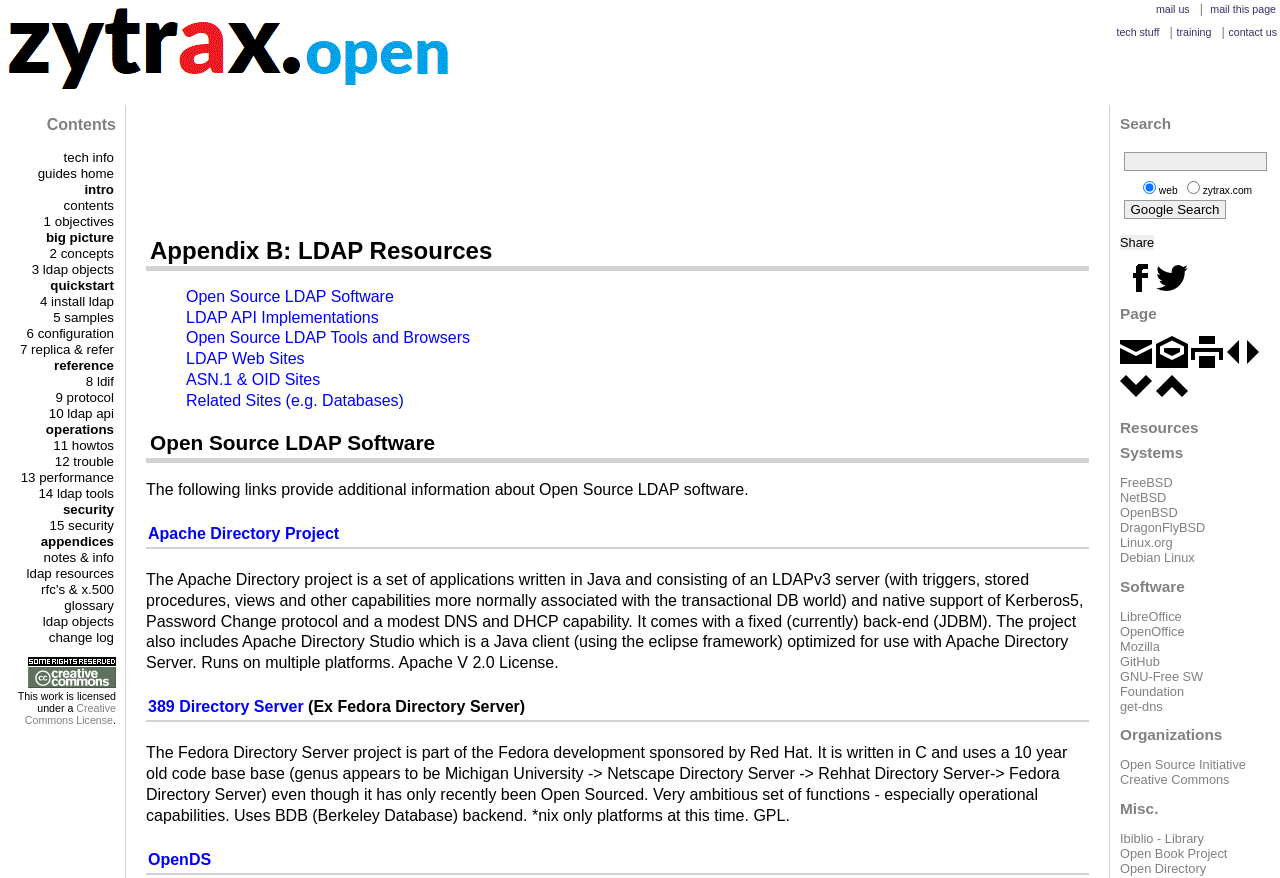Determine the bounding box coordinates of the clickable region to execute the instruction: "click the 'Apache Directory Project' link". The coordinates should be four float numbers between 0 and 1, denoted as [left, top, right, bottom].

[0.116, 0.598, 0.265, 0.617]